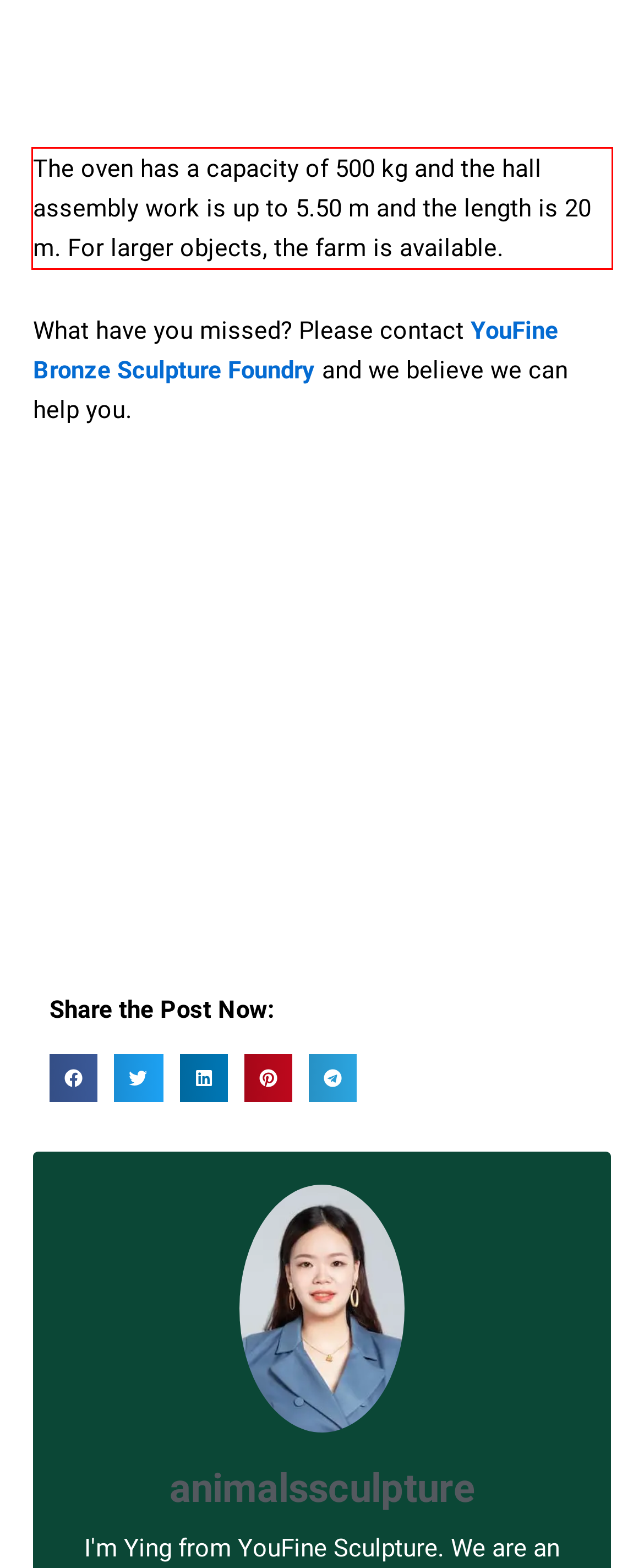You are given a screenshot showing a webpage with a red bounding box. Perform OCR to capture the text within the red bounding box.

The oven has a capacity of 500 kg and the hall assembly work is up to 5.50 m and the length is 20 m. For larger objects, the farm is available.